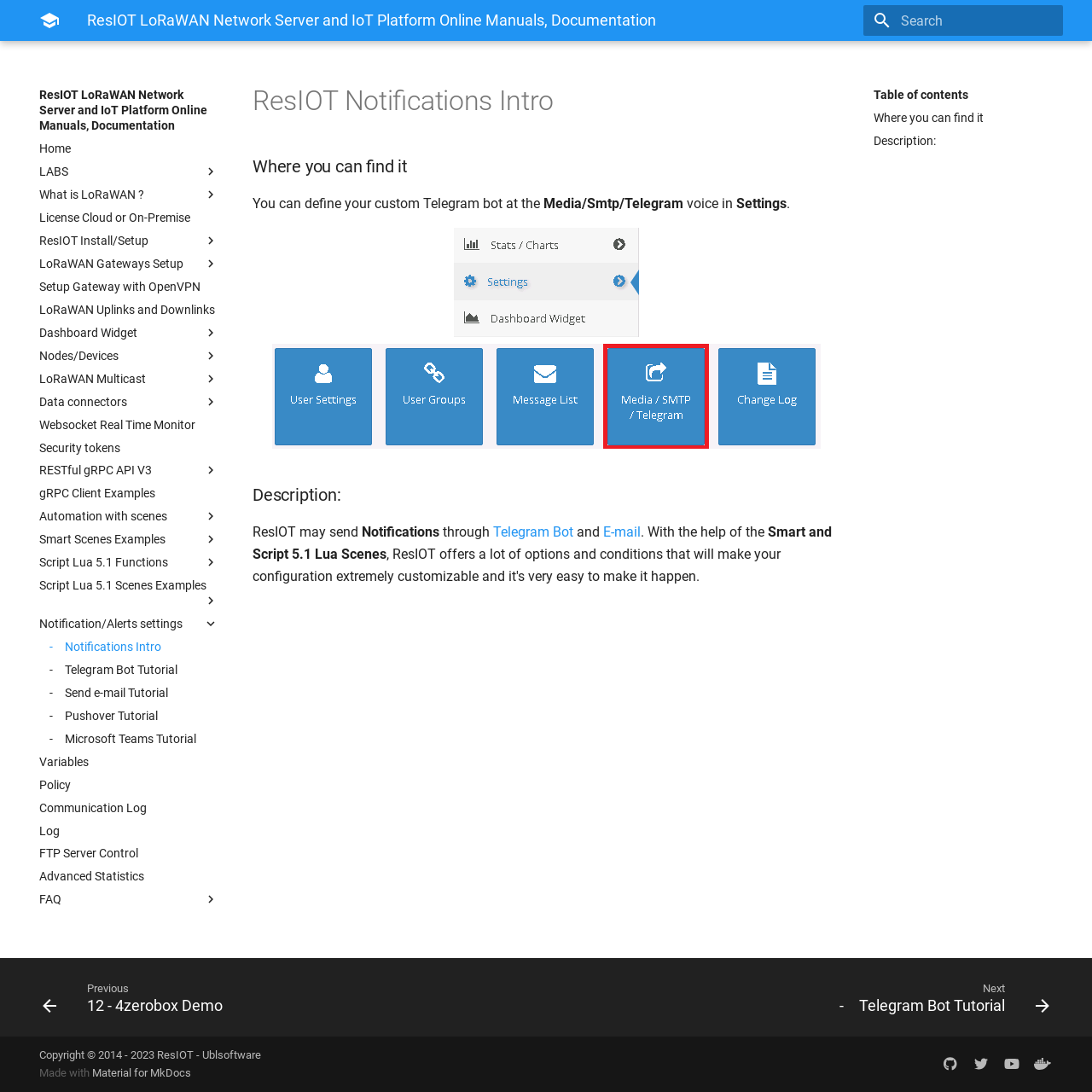Based on the image, provide a detailed and complete answer to the question: 
What is the main topic of this webpage?

Based on the navigation menu and the content of the webpage, it appears that the main topic of this webpage is ResIOT LoRaWAN Network Server and IoT Platform, which is a platform for IoT devices and LoRaWAN networks.